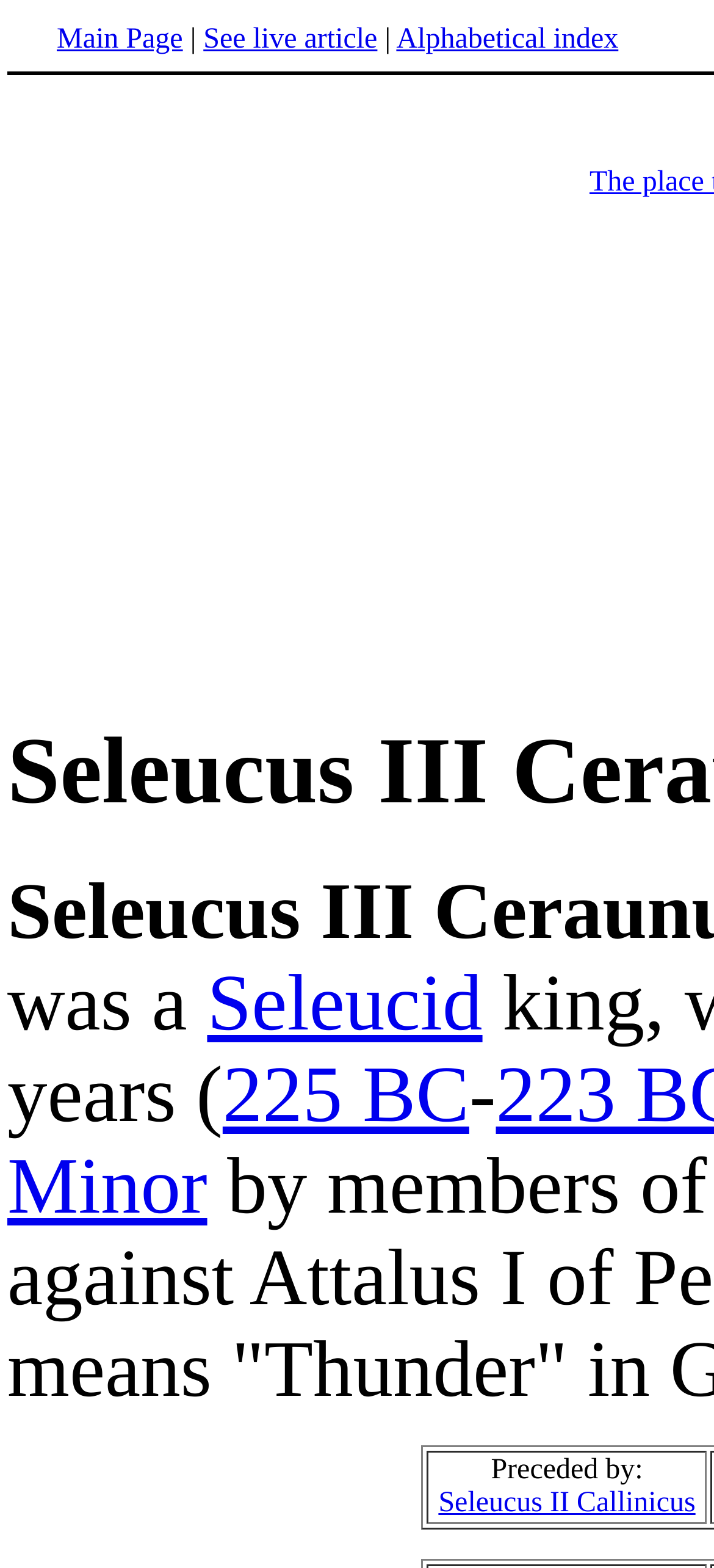What is the year associated with Seleucus III Ceraunus?
Using the information from the image, provide a comprehensive answer to the question.

On the webpage, I found a link with the text '225 BC' near the name 'Seleucus III Ceraunus', suggesting that this year is associated with him.